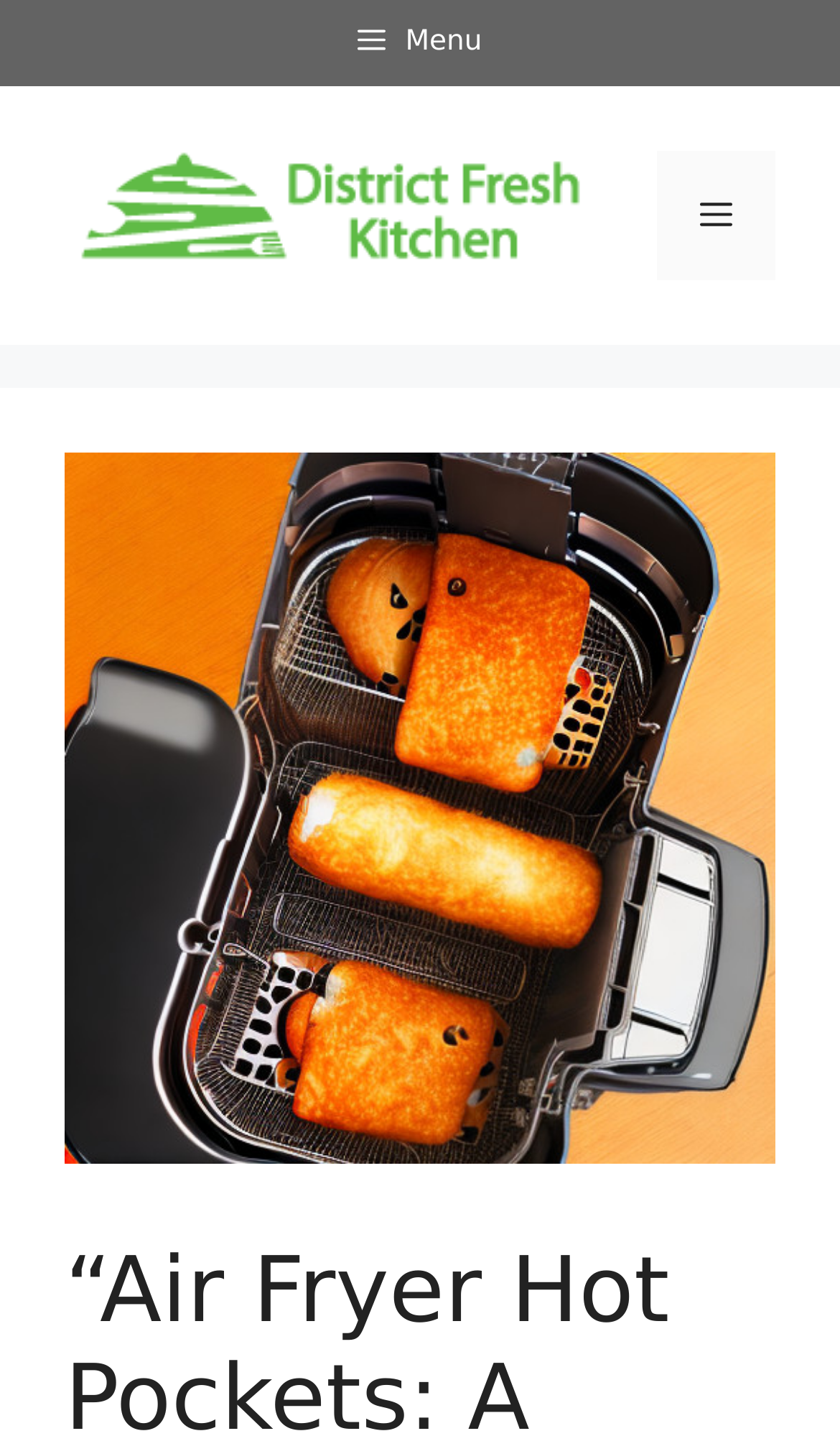Please analyze the image and give a detailed answer to the question:
Is the navigation menu expanded?

I found a button element with the text 'Menu' and an attribute 'expanded: False', indicating that the navigation menu is not expanded by default. This suggests that users need to click the button to access the menu.